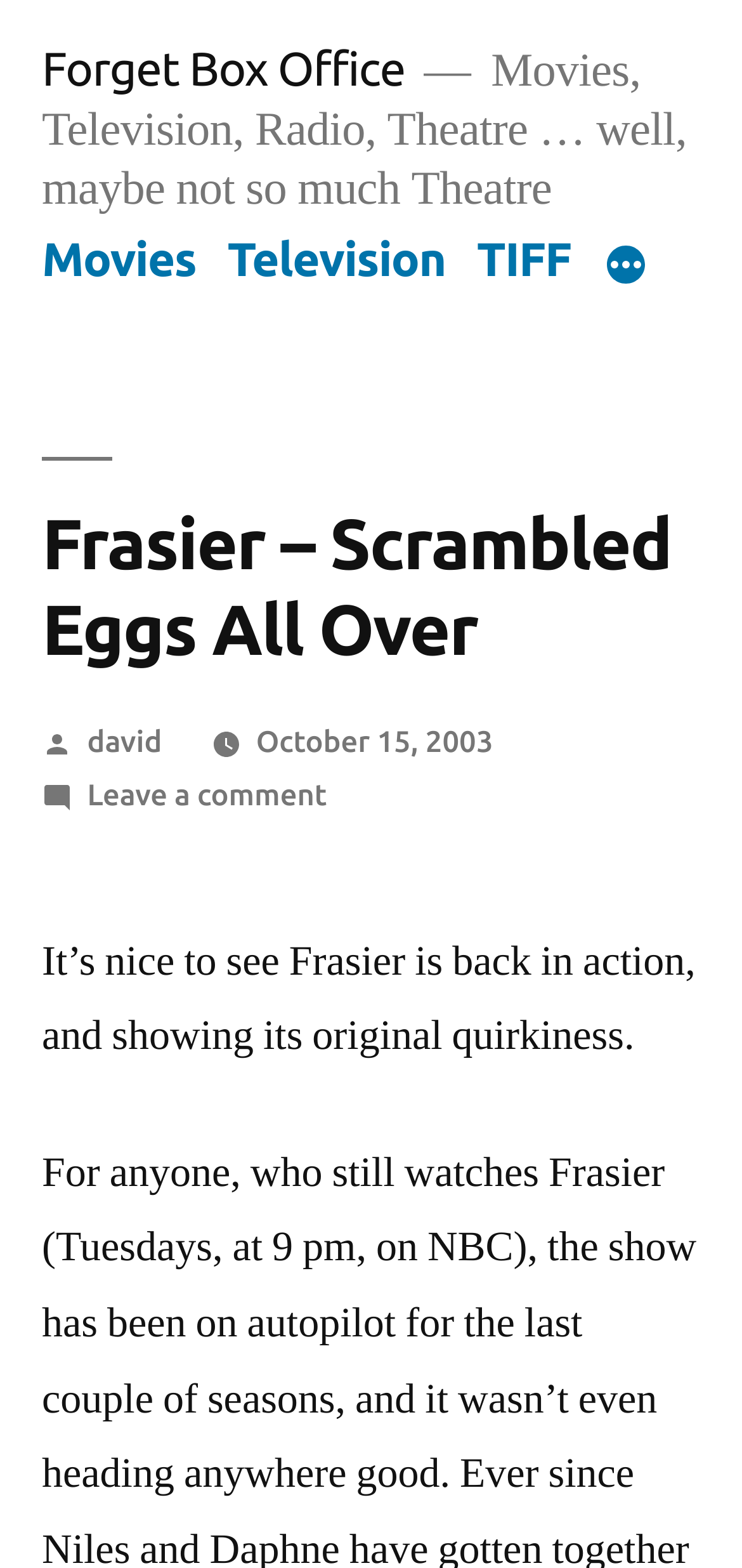Determine the bounding box coordinates of the target area to click to execute the following instruction: "Click on david."

[0.117, 0.462, 0.218, 0.484]